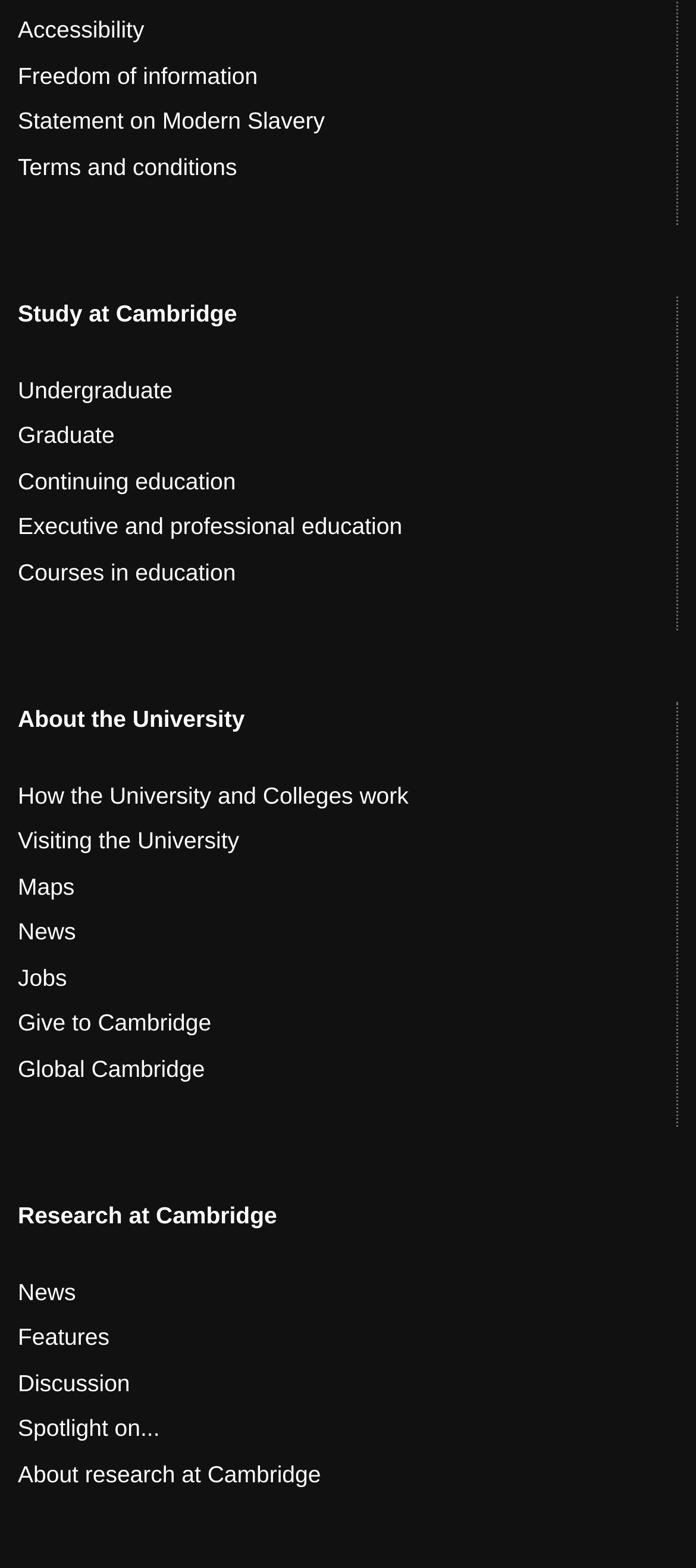Determine the bounding box coordinates for the HTML element described here: "News".

[0.026, 0.815, 0.109, 0.832]